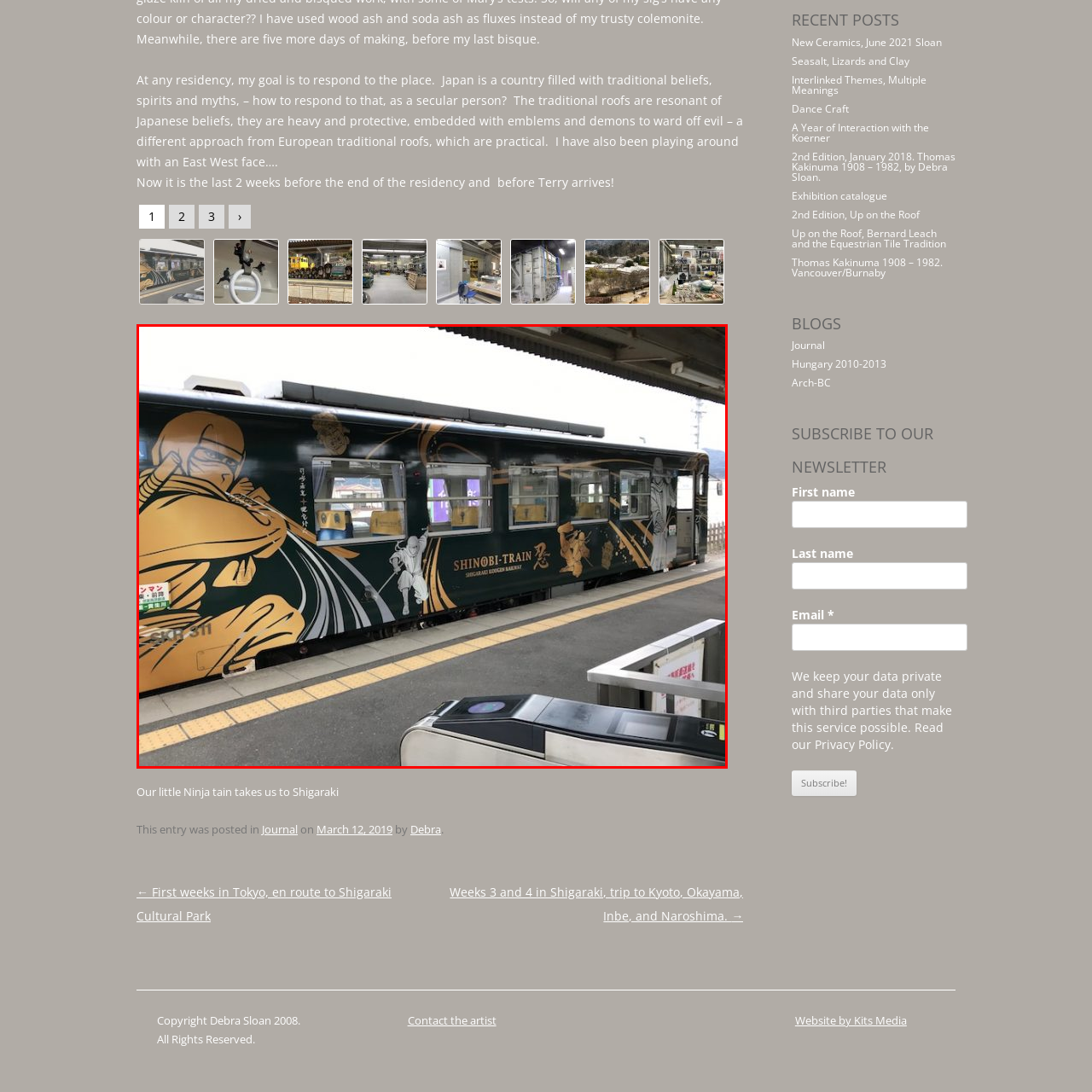Examine the picture highlighted with a red border, What is partially visible in the foreground? Please respond with a single word or phrase.

Ticket gate